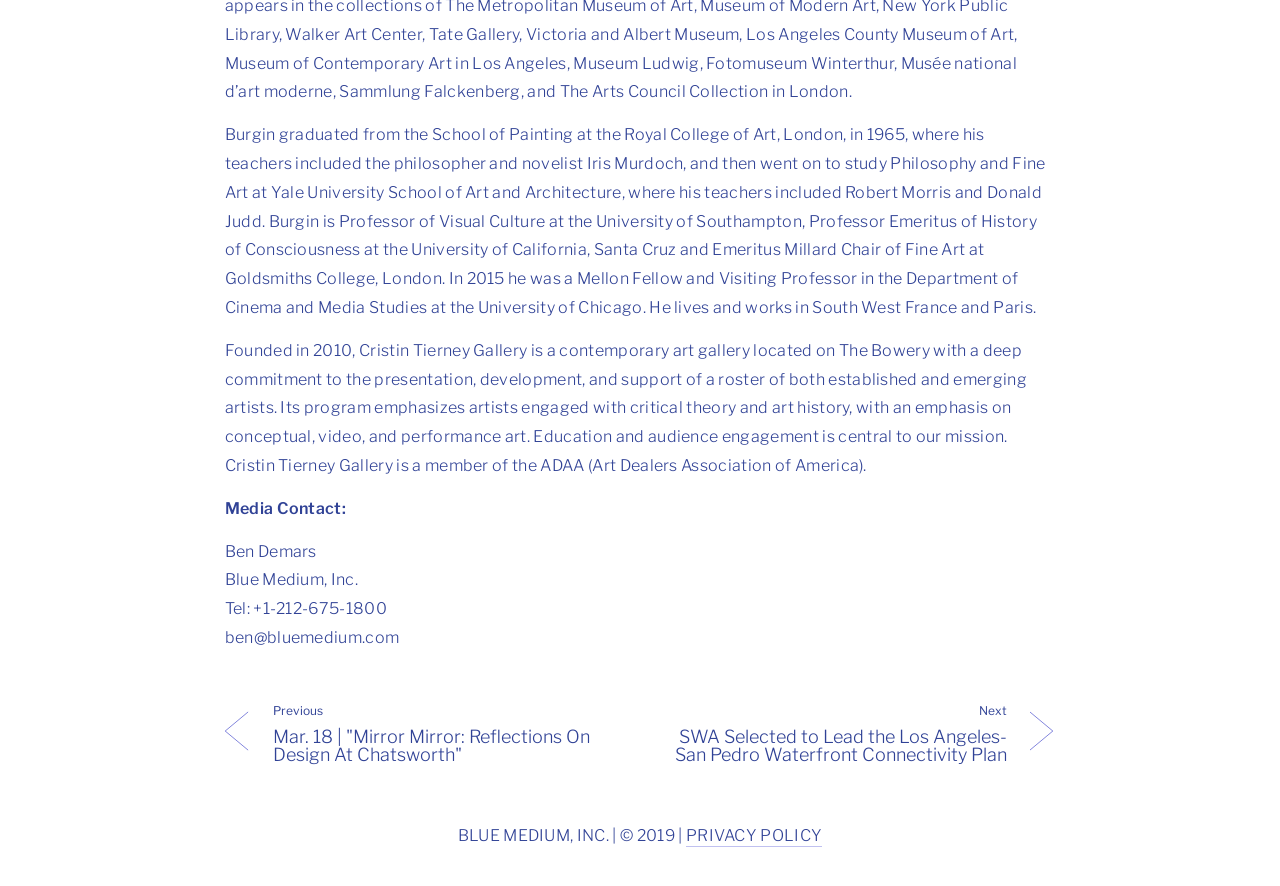Using floating point numbers between 0 and 1, provide the bounding box coordinates in the format (top-left x, top-left y, bottom-right x, bottom-right y). Locate the UI element described here: ben@bluemedium.com

[0.175, 0.709, 0.312, 0.73]